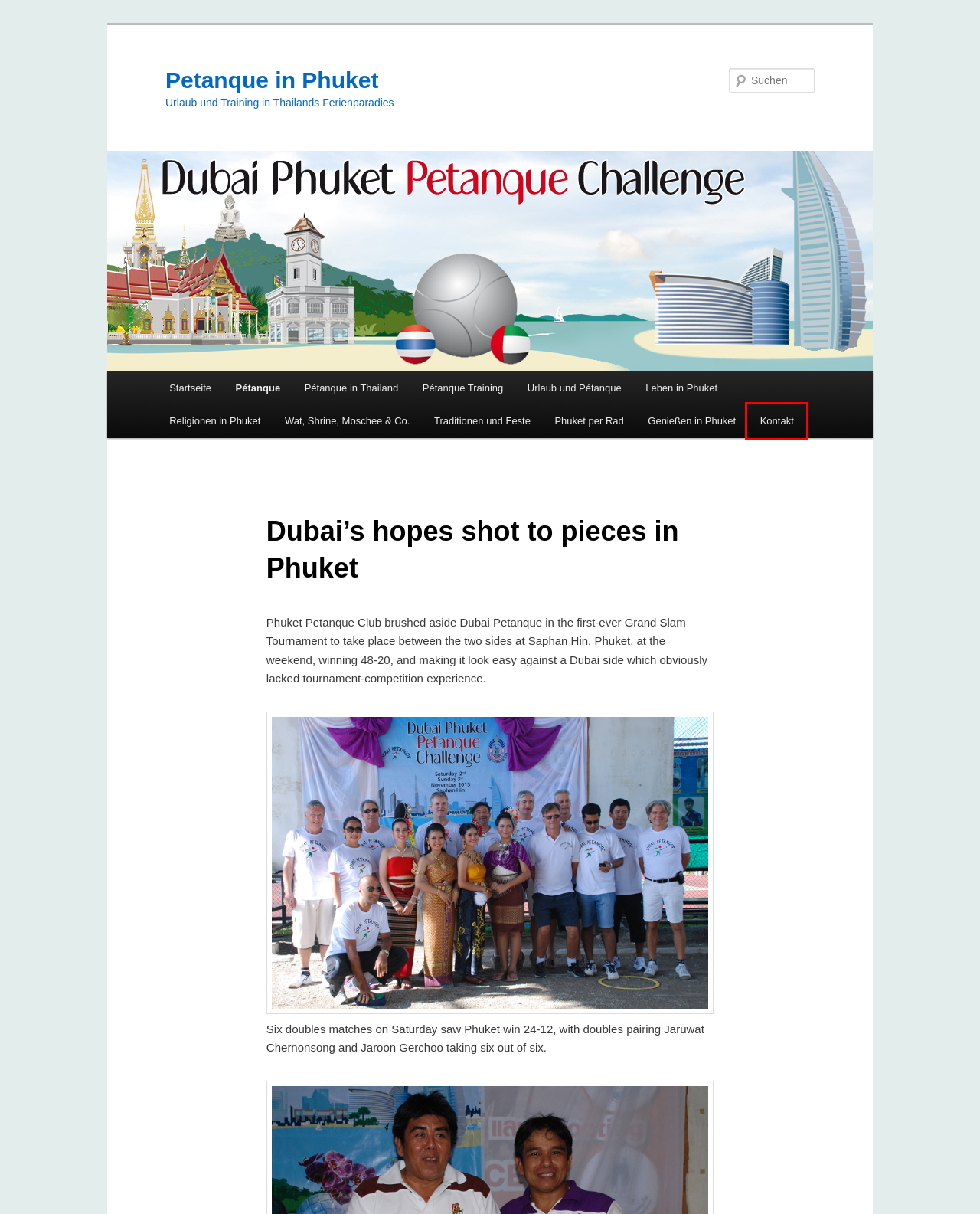You are provided with a screenshot of a webpage where a red rectangle bounding box surrounds an element. Choose the description that best matches the new webpage after clicking the element in the red bounding box. Here are the choices:
A. Phuket per Rad | Petanque in Phuket
B. Urlaub und Pétanque | Petanque in Phuket
C. Pétanque Training | Petanque in Phuket
D. Pétanque | Petanque in Phuket
E. Petanque in Phuket | Urlaub und Training in Thailands Ferienparadies
F. Pétanque in Thailand | Petanque in Phuket
G. Kontakt | Petanque in Phuket
H. Religionen in Phuket | Petanque in Phuket

G